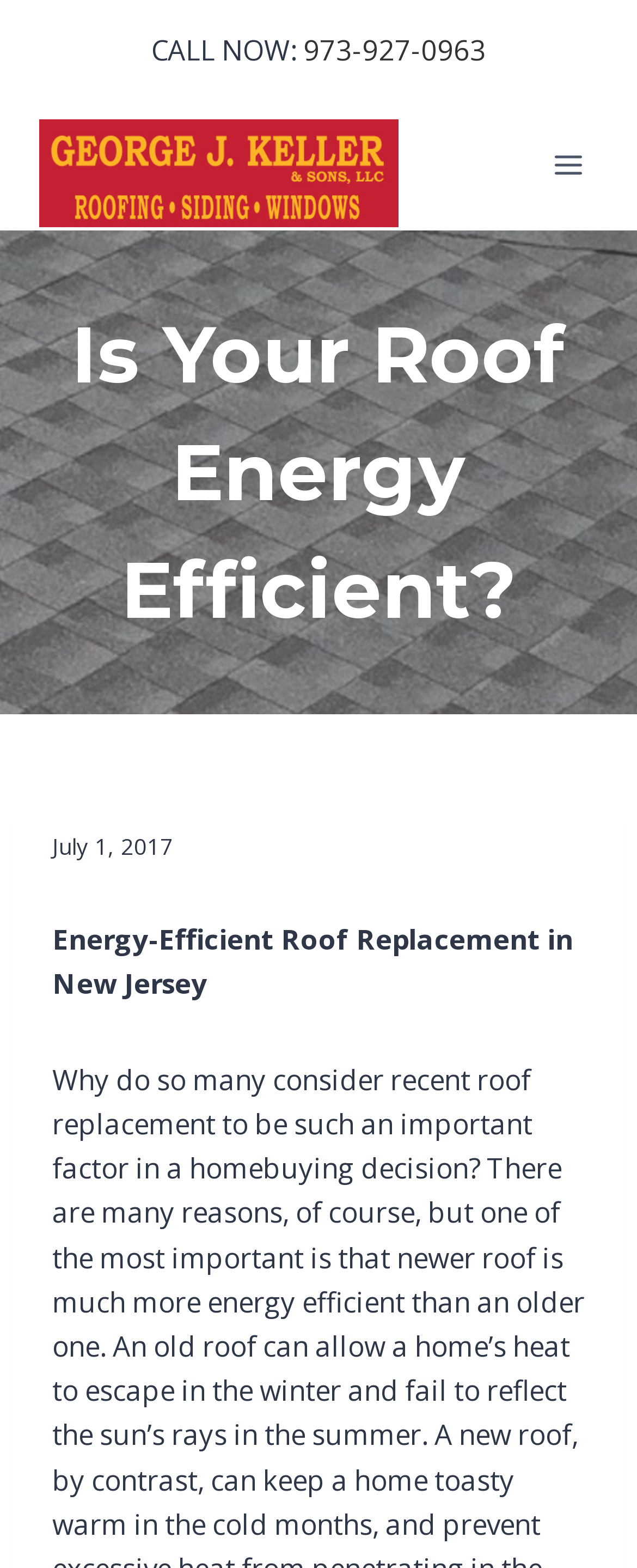What is the name of the company offering energy-efficient roof replacement?
Kindly answer the question with as much detail as you can.

I found the company name by looking at the link element with the text 'George J Keller & Sons' which is accompanied by an image with the same name.